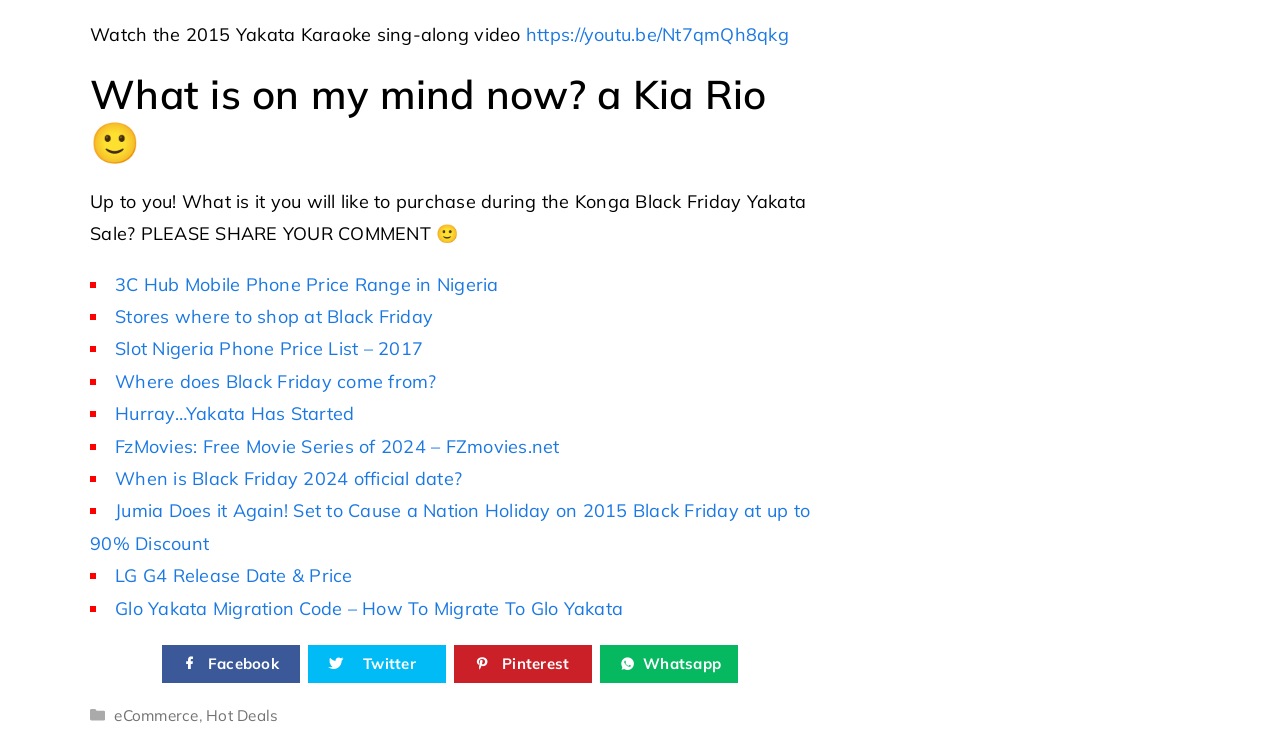Find the bounding box coordinates for the area that must be clicked to perform this action: "Read about 3C Hub Mobile Phone Price Range in Nigeria".

[0.09, 0.374, 0.389, 0.405]